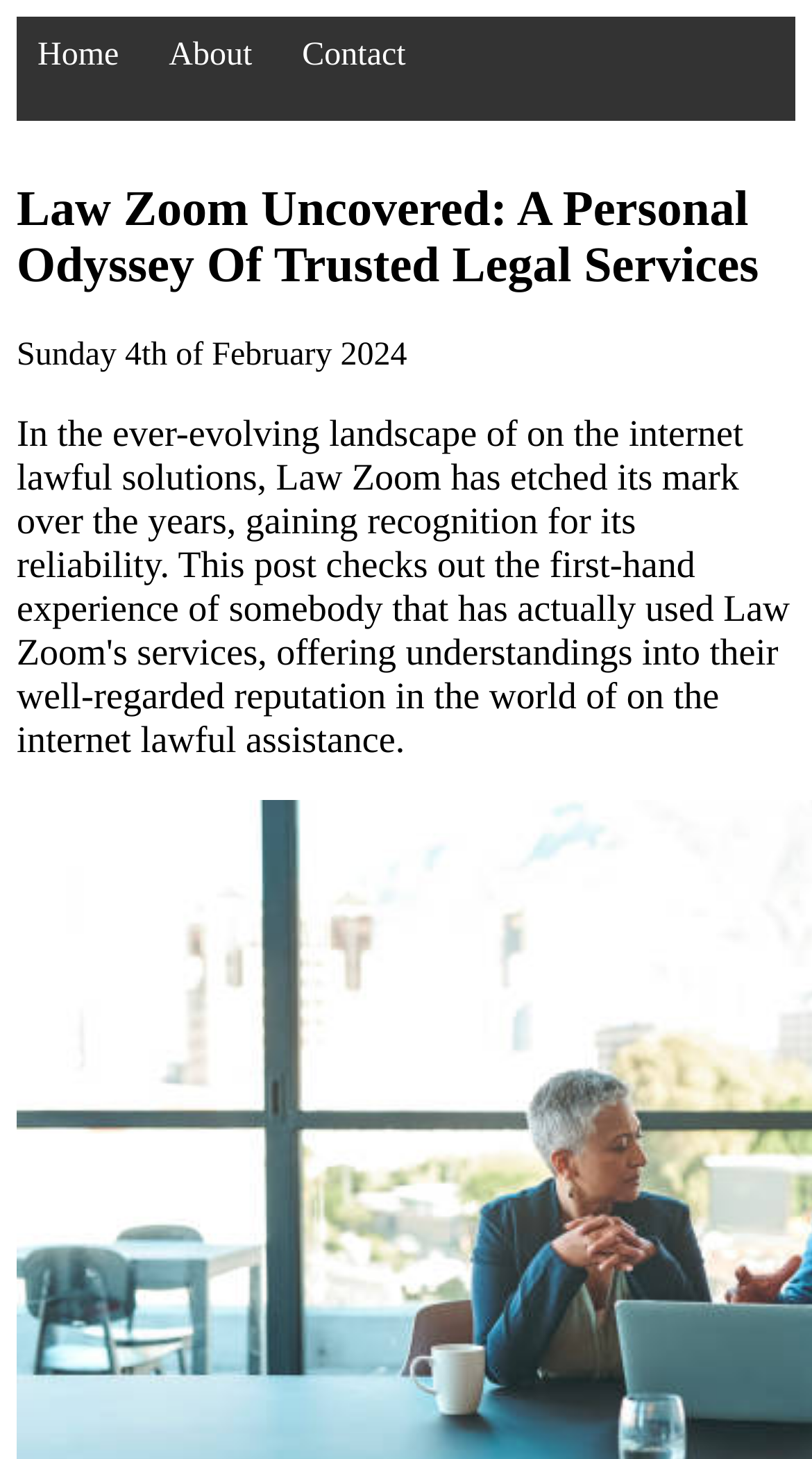Can you determine the main header of this webpage?

Law Zoom Uncovered: A Personal Odyssey Of Trusted Legal Services